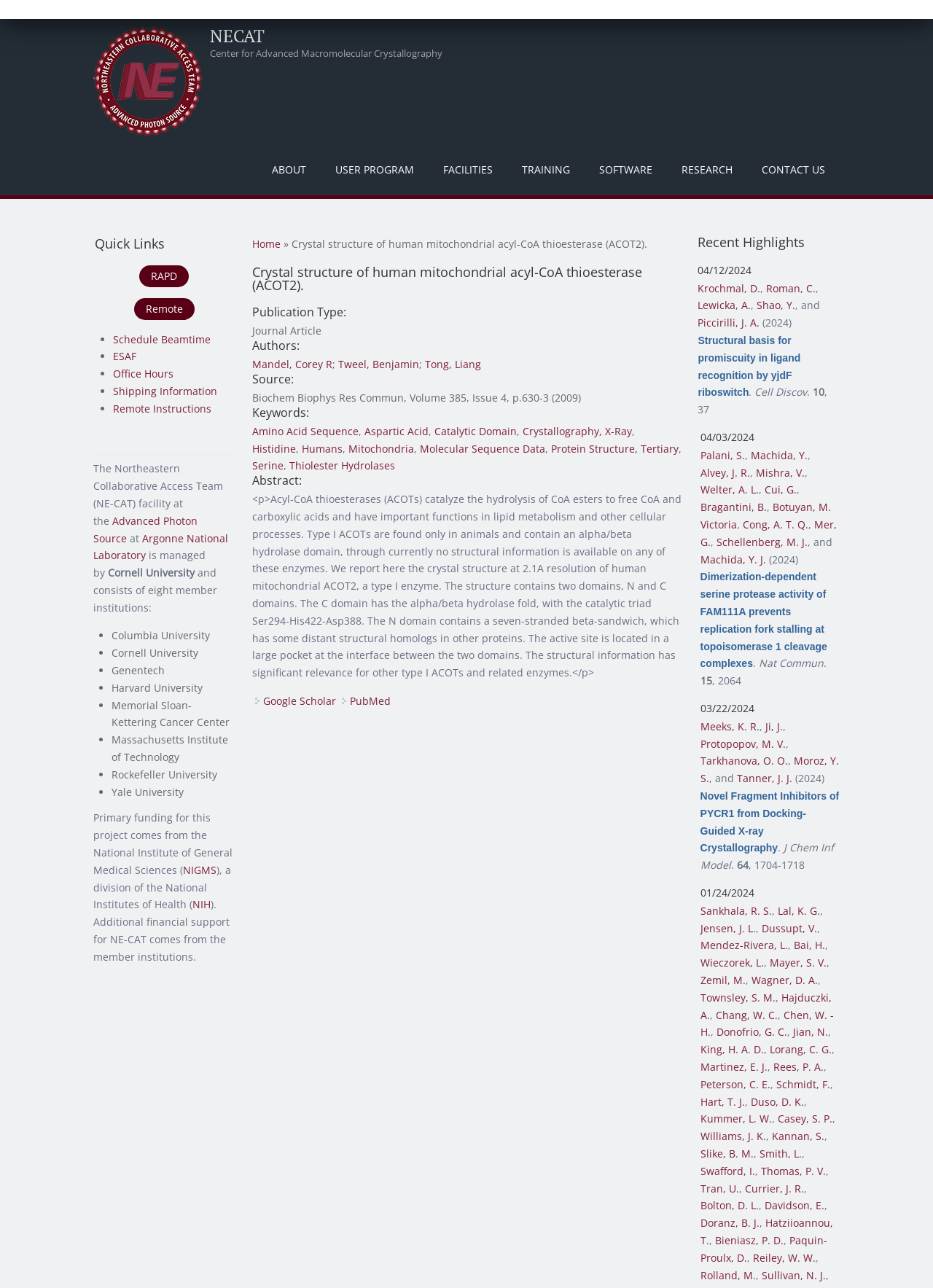Please reply to the following question using a single word or phrase: 
What is the catalytic triad of the C domain of ACOT2?

Ser294-His422-Asp388